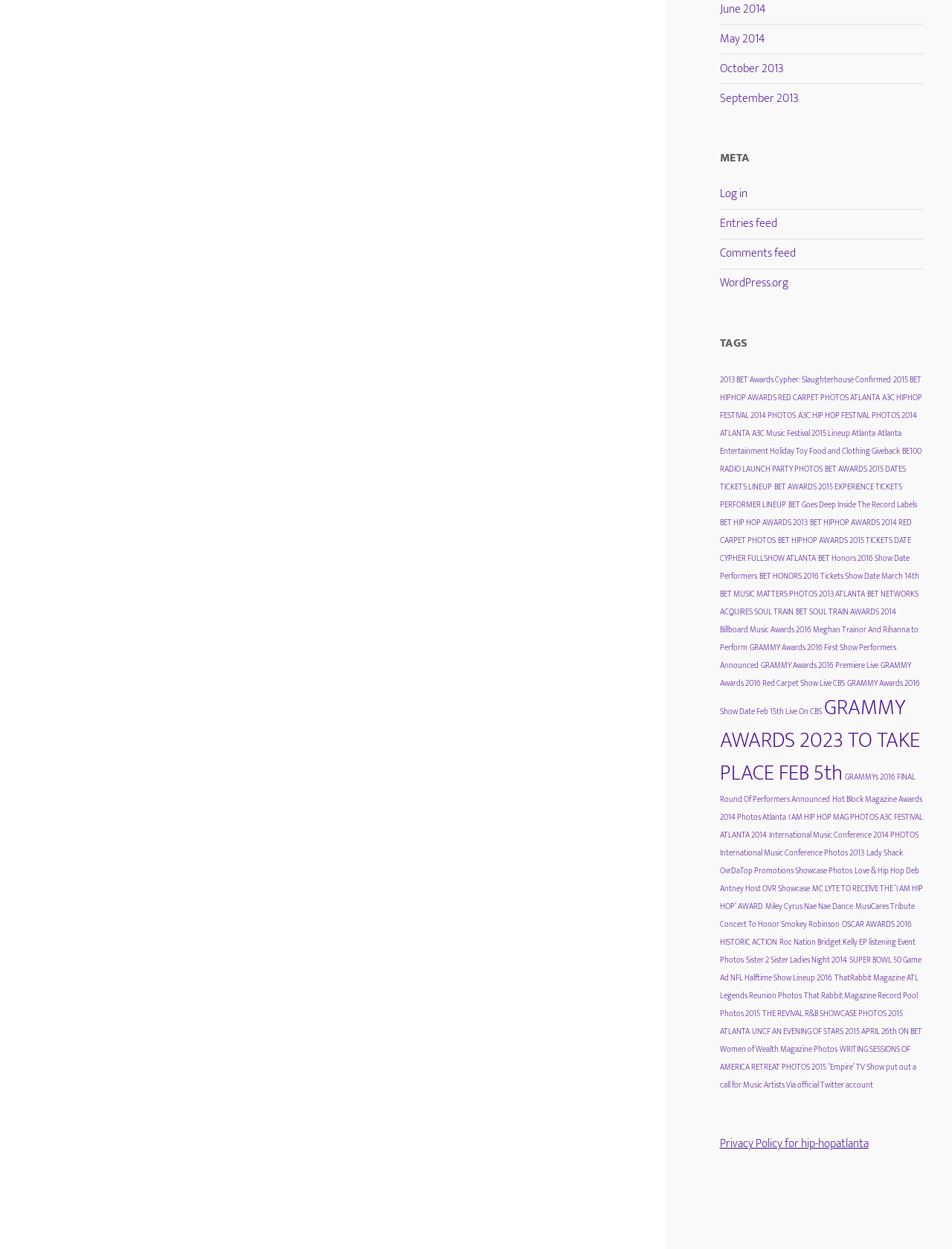What is the category of the first link?
Provide a fully detailed and comprehensive answer to the question.

The first link is 'May 2014', which is a month, so the category is a month.